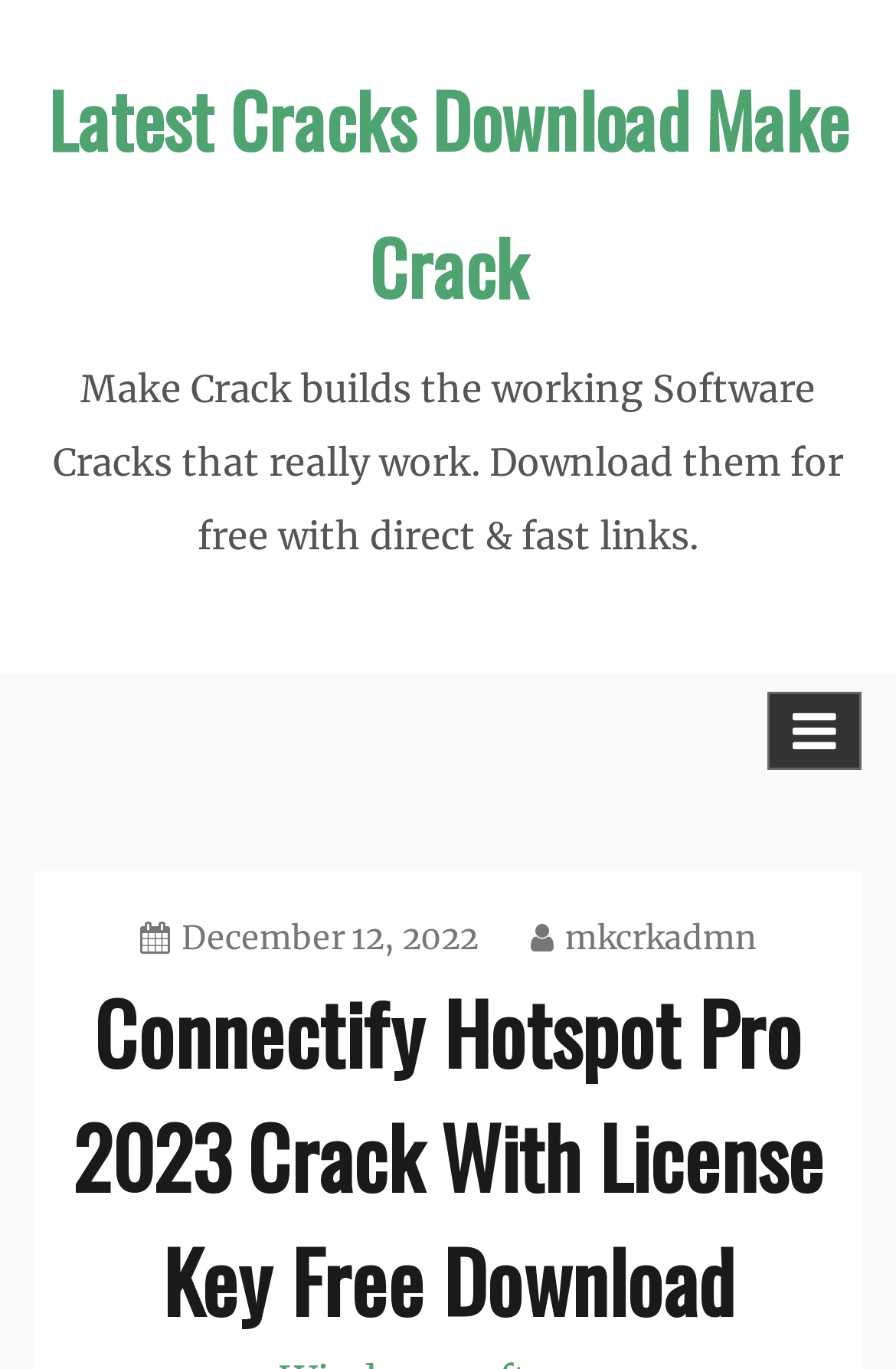Determine the bounding box for the described UI element: "mkcrkadmn".

[0.592, 0.67, 0.844, 0.7]